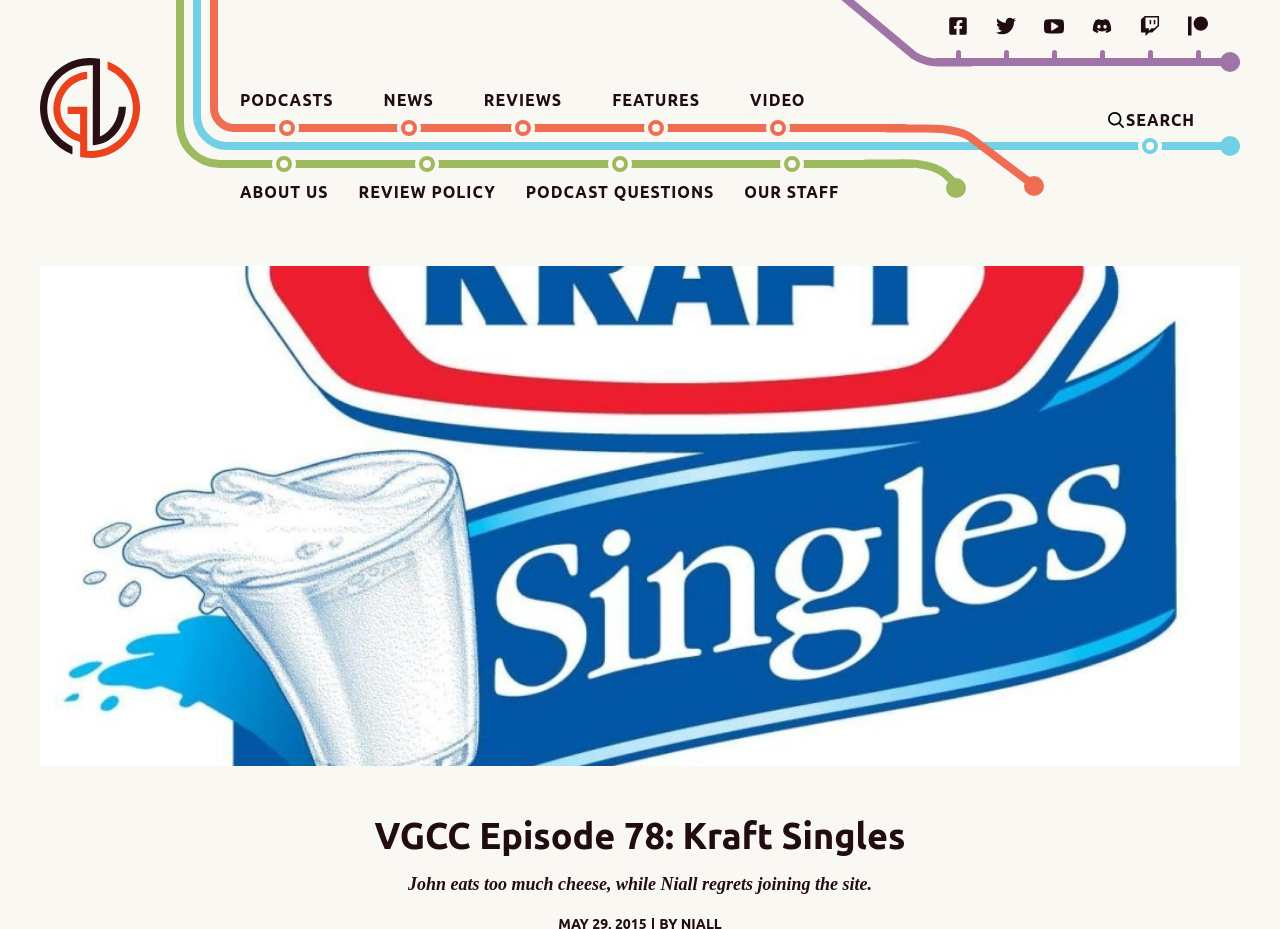Consider the image and give a detailed and elaborate answer to the question: 
What type of content is the webpage about?

The webpage has a heading element with the text 'VGCC Episode 78: Kraft Singles', suggesting that the webpage is about a podcast episode, and the links to 'PODCASTS' and 'PODCAST QUESTIONS' further support this conclusion.